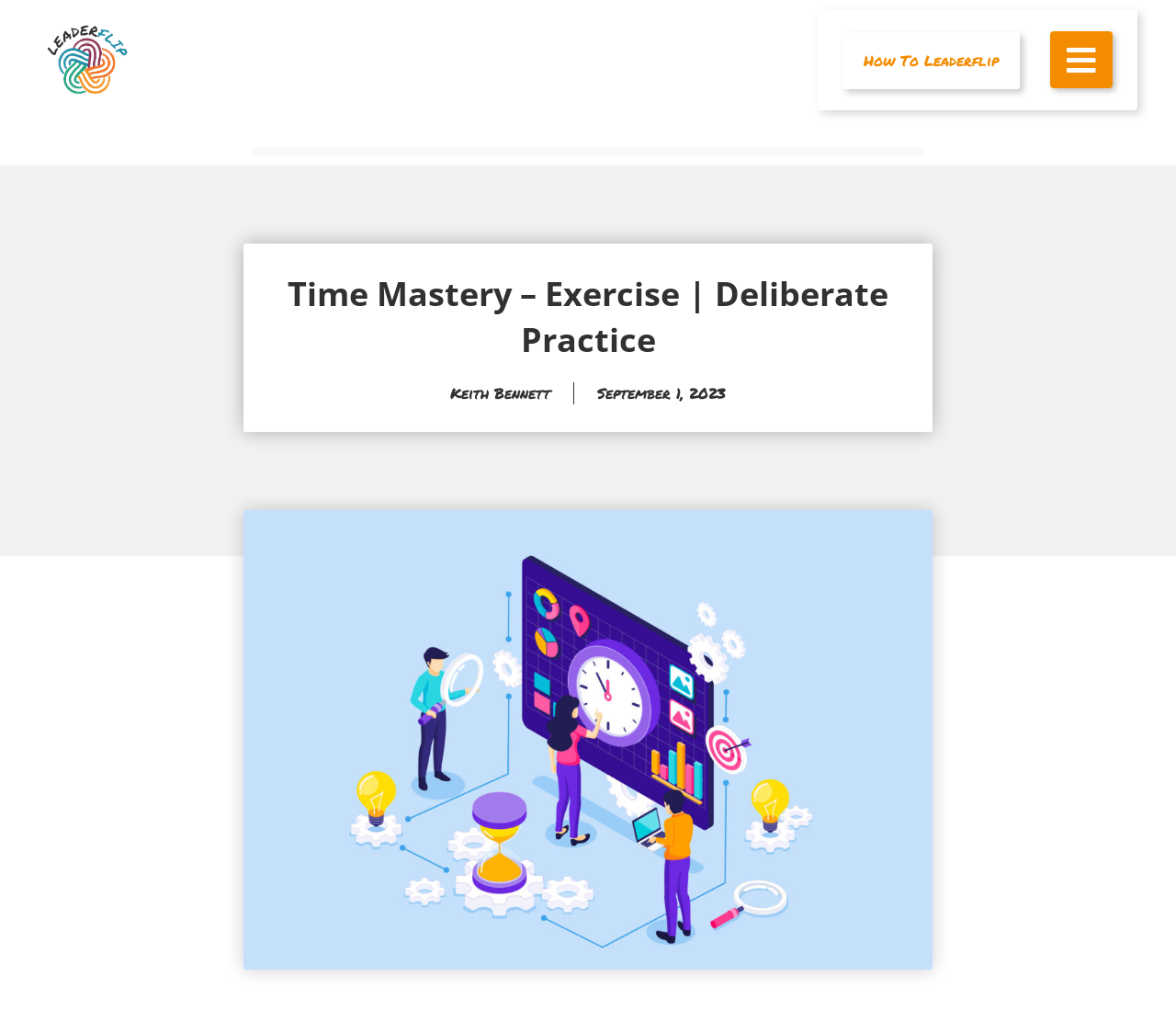Produce a meticulous description of the webpage.

The webpage is about Time Mastery, which combines time stewardship and time management. At the top left corner, there is a Leaderflip Star Logo, which is an image linked to another page. On the top right side, there are two links: "How To Leaderflip" and another empty link. 

Below the logo, there is a main heading "Time Mastery – Exercise | Deliberate Practice" that spans across the majority of the page width. Underneath the heading, there are two links: "Keith Bennett" and "September 1, 2023", which are positioned side by side. The "September 1, 2023" link also contains a time element.